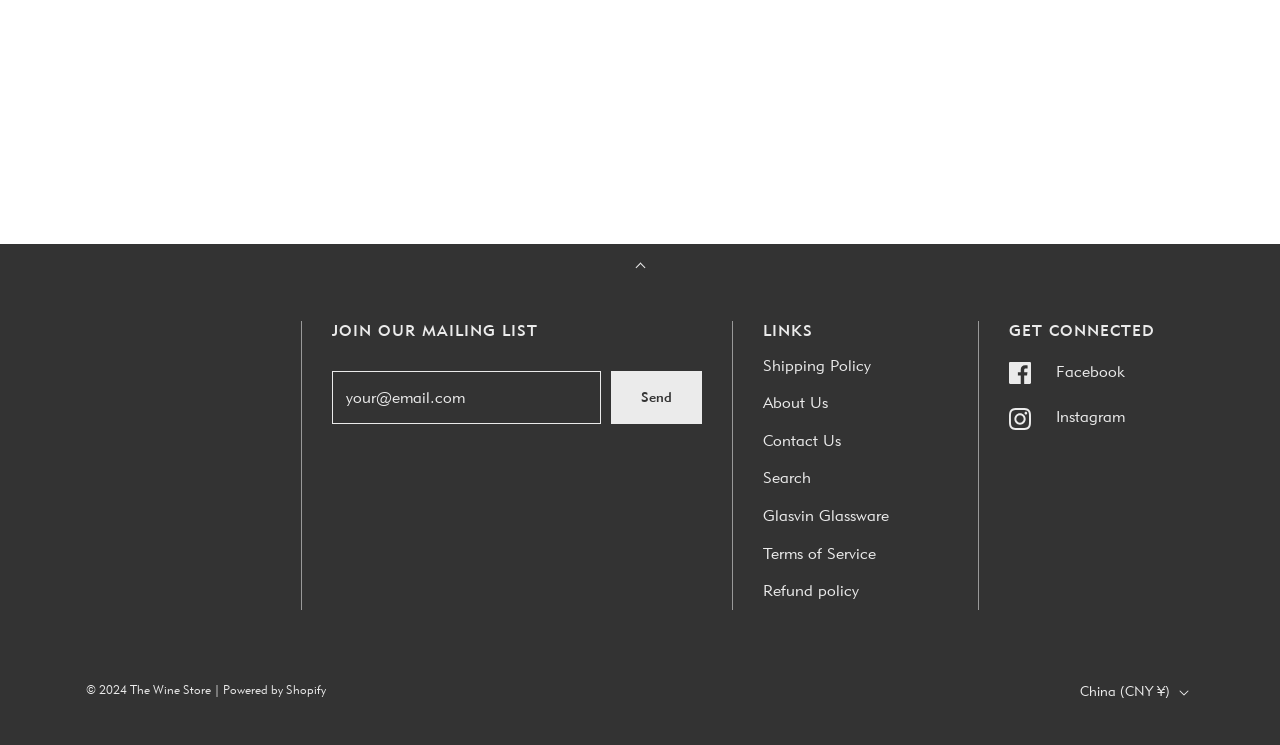Specify the bounding box coordinates of the region I need to click to perform the following instruction: "Click to go back to top". The coordinates must be four float numbers in the range of 0 to 1, i.e., [left, top, right, bottom].

[0.482, 0.327, 0.518, 0.39]